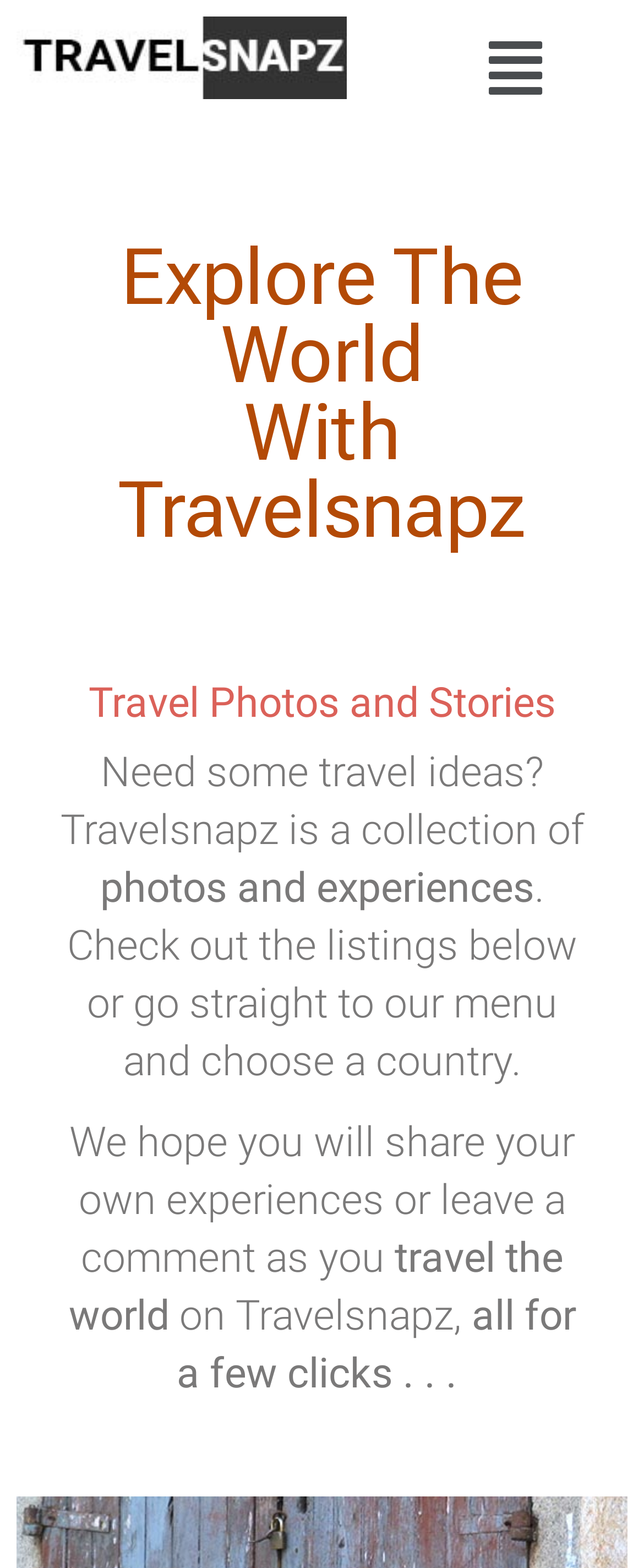What is the purpose of this website?
Please answer the question with a single word or phrase, referencing the image.

Inspire travel